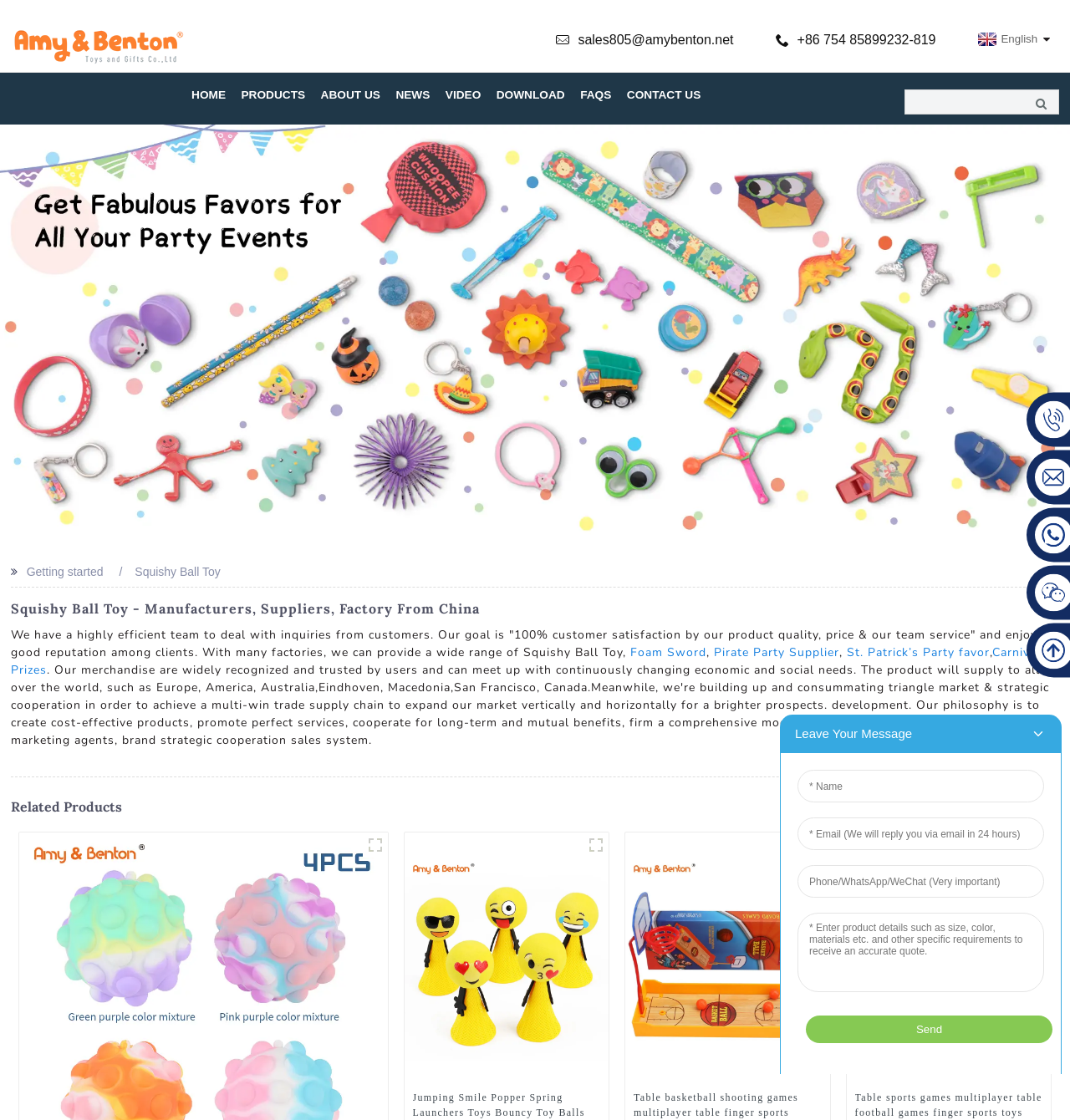What type of products does the company offer?
Based on the image content, provide your answer in one word or a short phrase.

Squishy Ball Toy